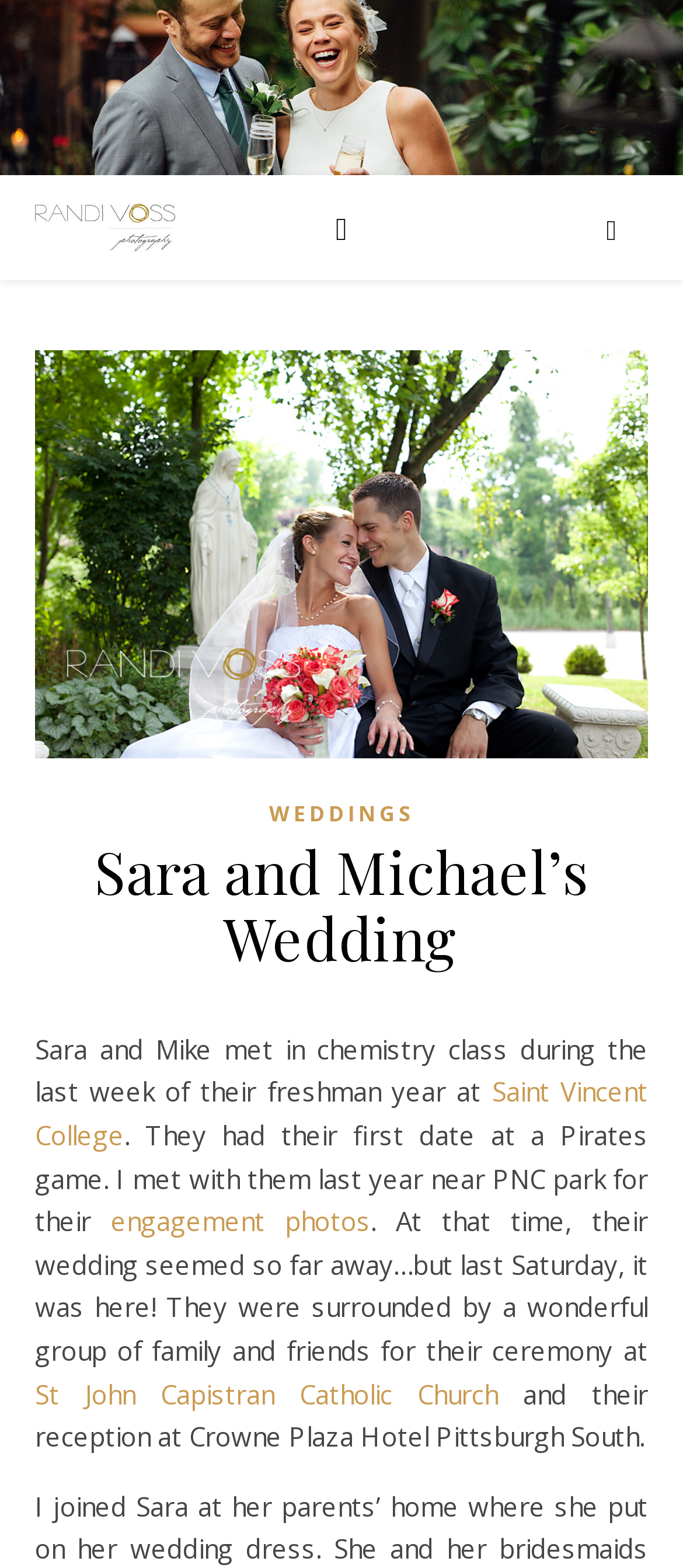Where did Sara and Mike have their first date?
Please provide a single word or phrase answer based on the image.

A Pirates game